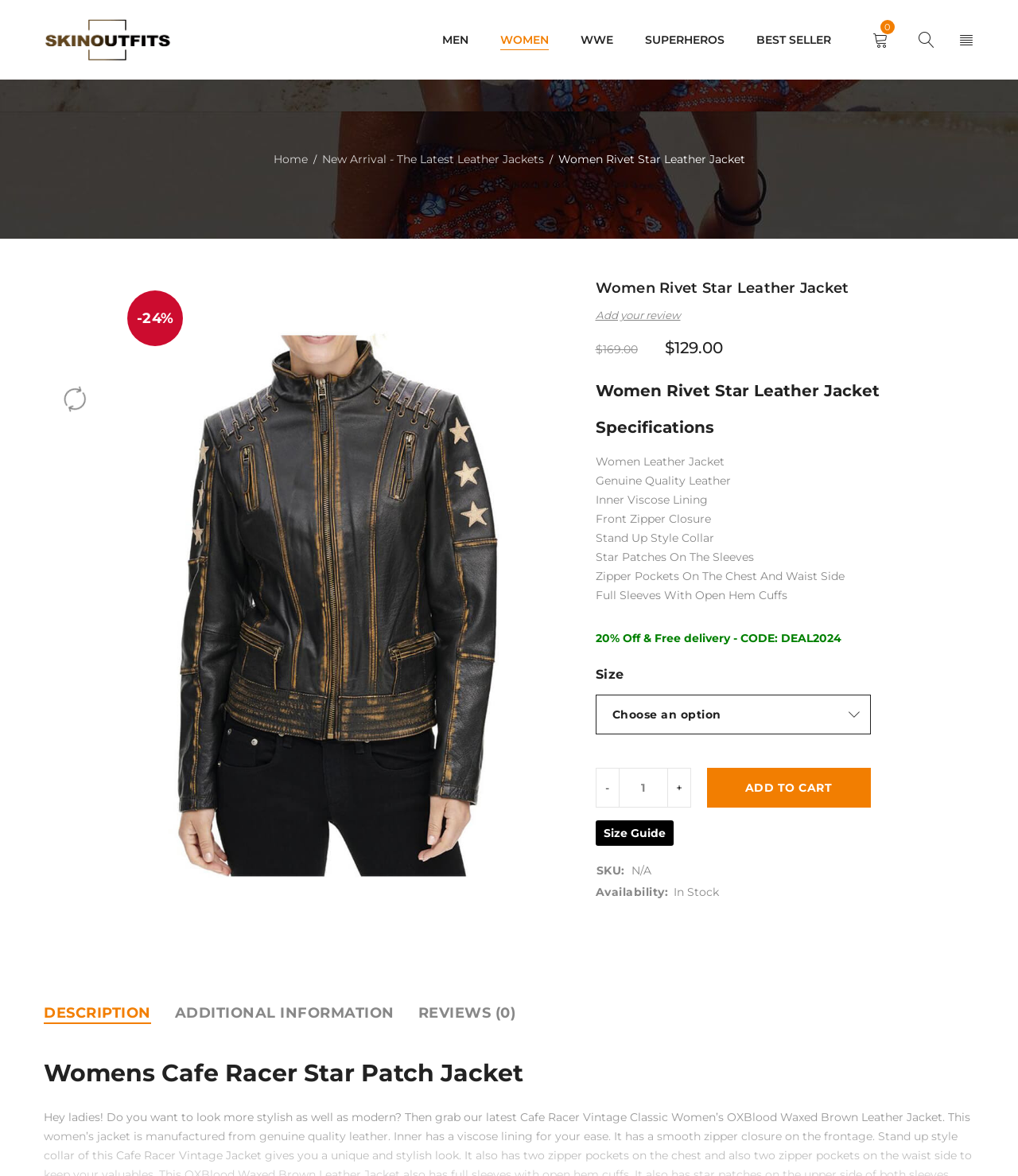What type of jacket is being sold?
Look at the image and respond with a single word or a short phrase.

Leather Jacket